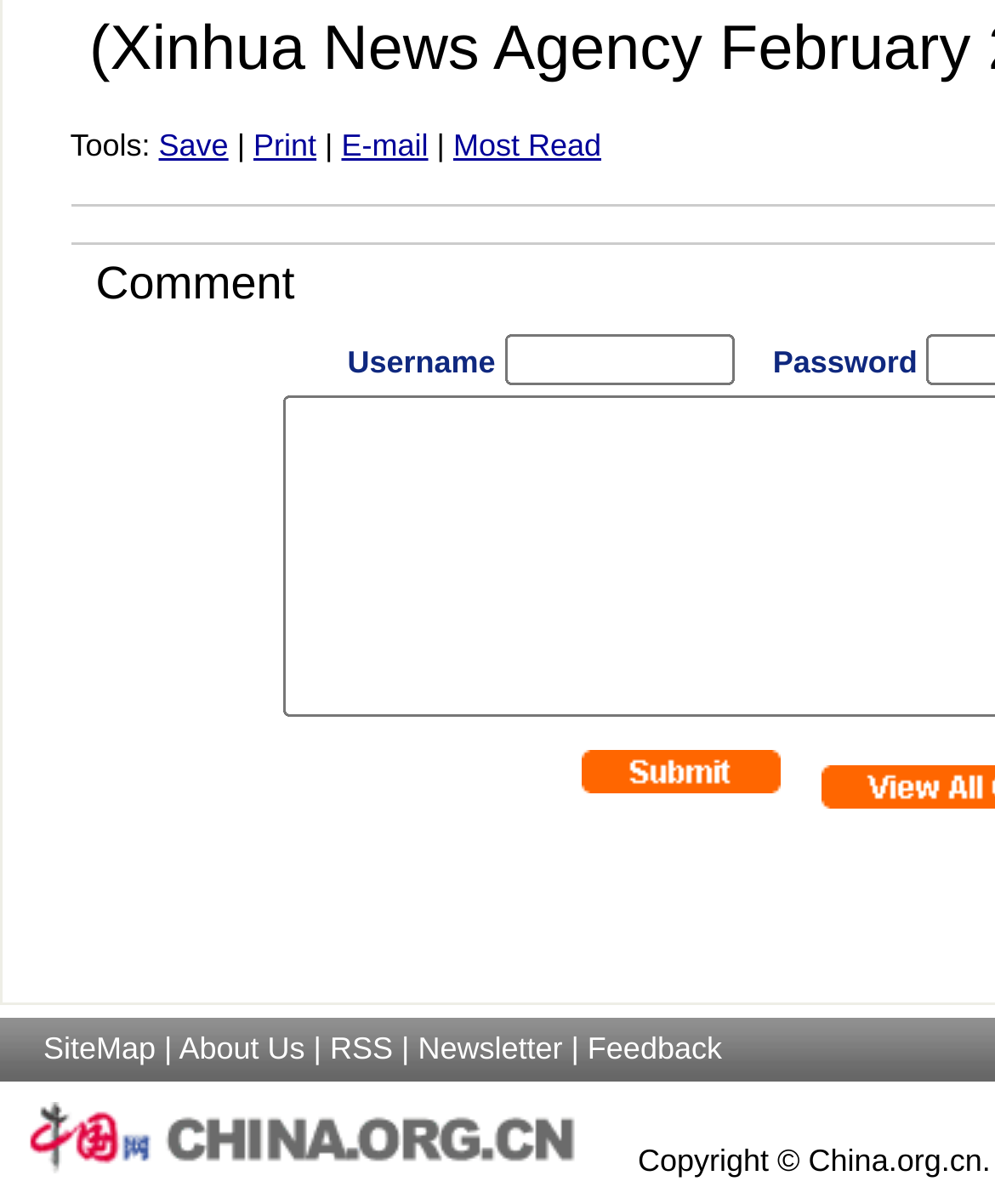Using the webpage screenshot, locate the HTML element that fits the following description and provide its bounding box: "parent_node: Username Password Anonymous name="author1"".

[0.507, 0.278, 0.737, 0.32]